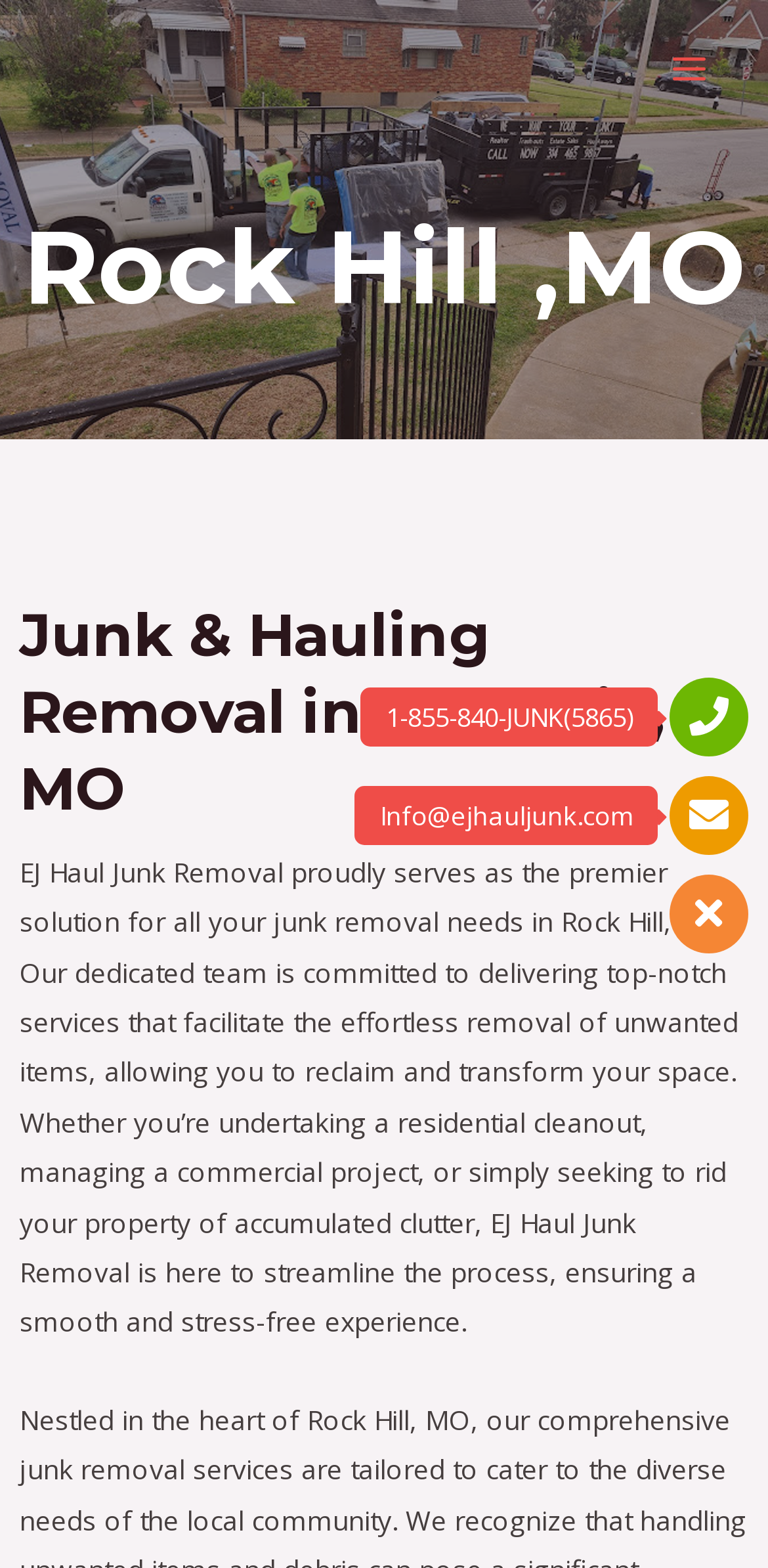What is the location served?
Please respond to the question thoroughly and include all relevant details.

I found the location served by reading the heading elements that mention 'Rock Hill, MO' and the StaticText element that describes the company's services, which is specific to Rock Hill, MO.